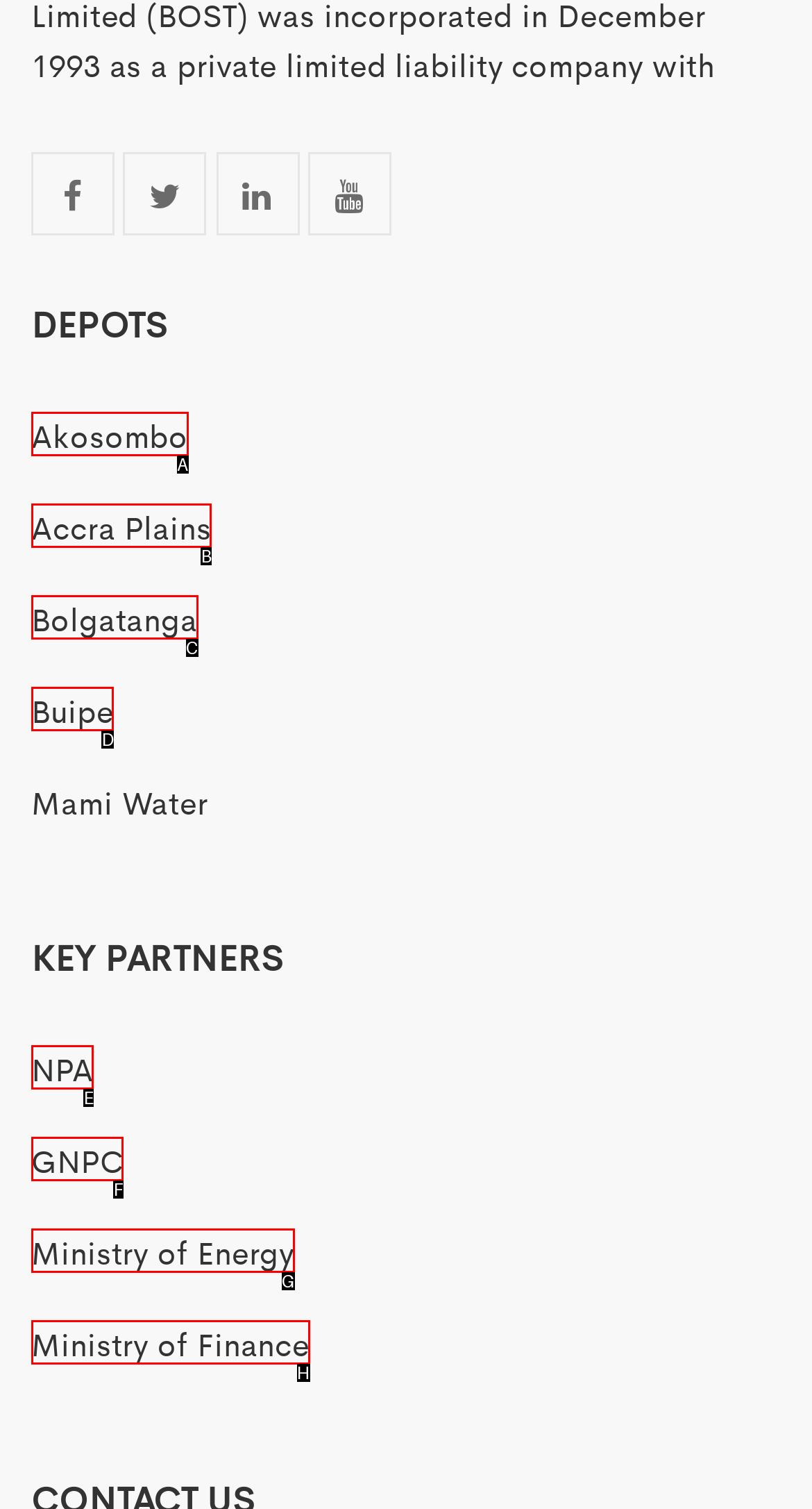Identify the UI element that best fits the description: Ministry of Finance
Respond with the letter representing the correct option.

H